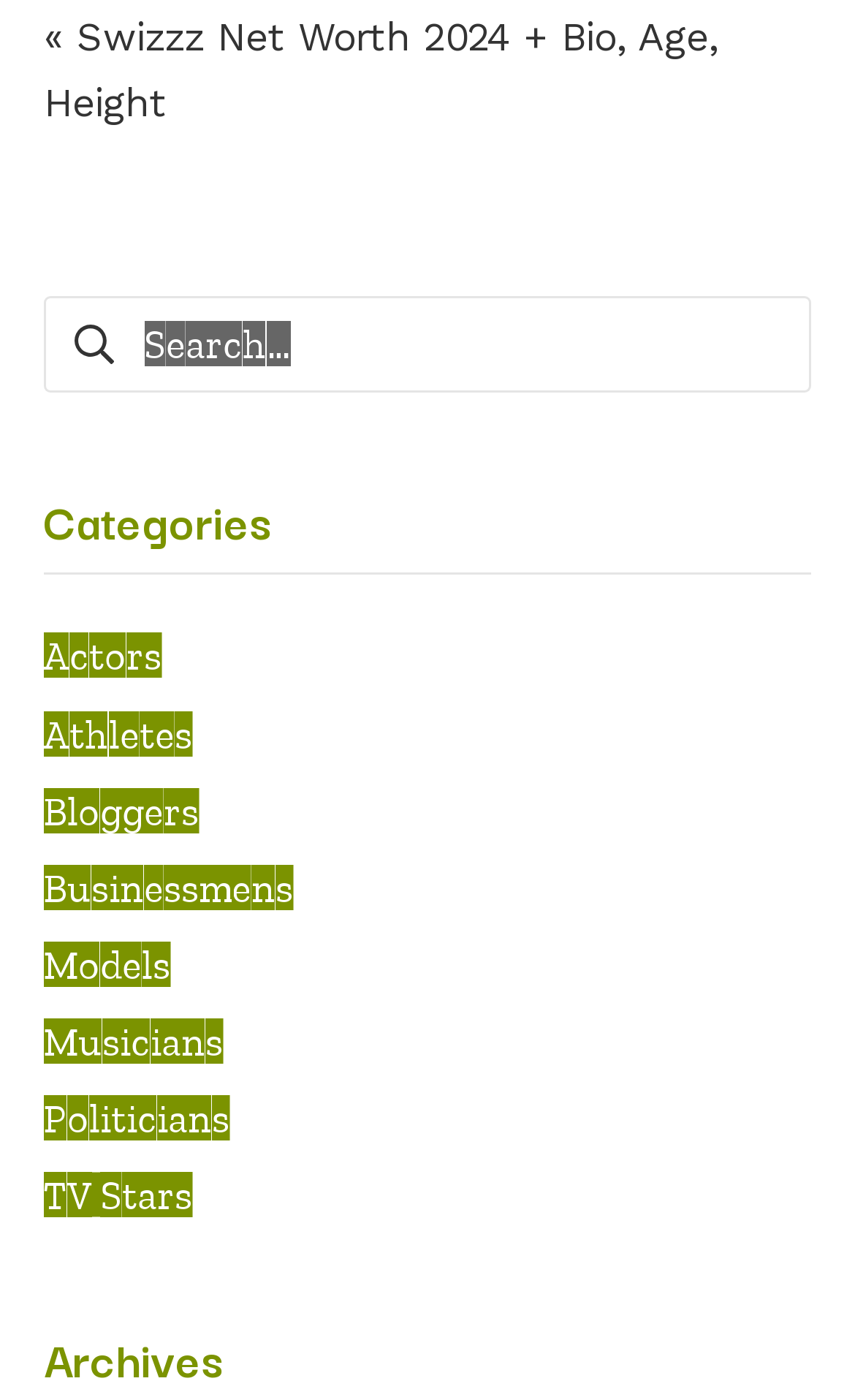Please find the bounding box coordinates of the element's region to be clicked to carry out this instruction: "Search for a celebrity".

[0.051, 0.211, 0.949, 0.28]